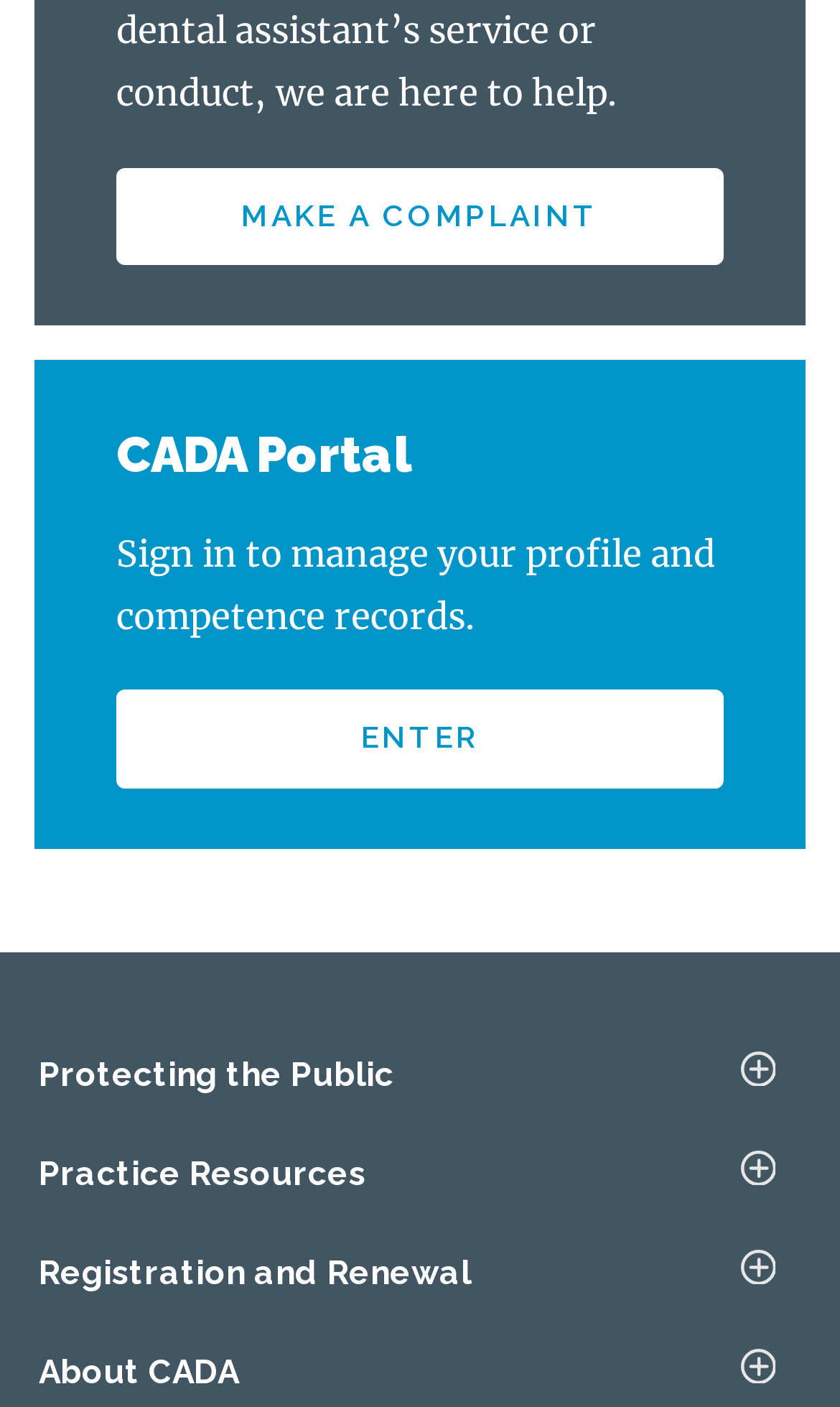Indicate the bounding box coordinates of the clickable region to achieve the following instruction: "View Registration and Renewal."

[0.046, 0.891, 0.562, 0.918]